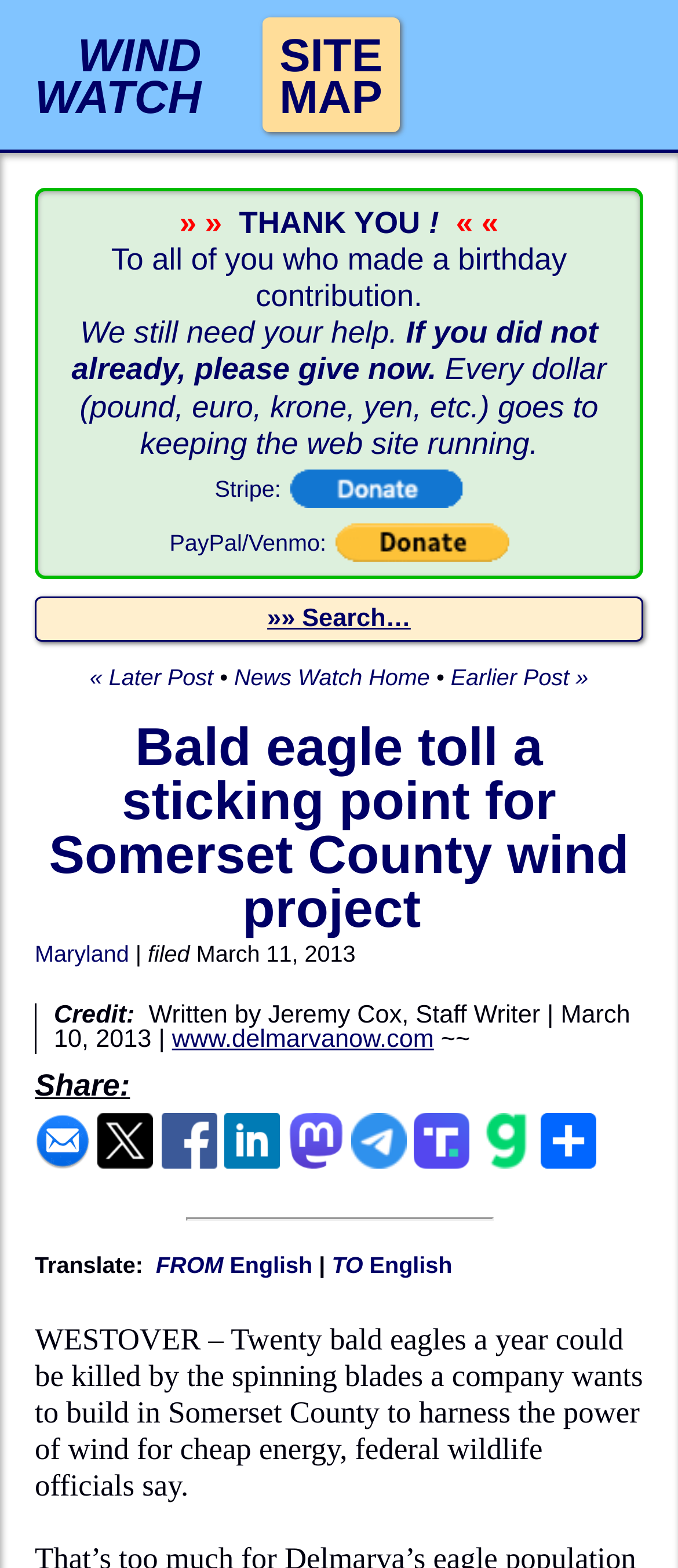Specify the bounding box coordinates of the element's area that should be clicked to execute the given instruction: "Translate the page". The coordinates should be four float numbers between 0 and 1, i.e., [left, top, right, bottom].

[0.23, 0.799, 0.461, 0.816]